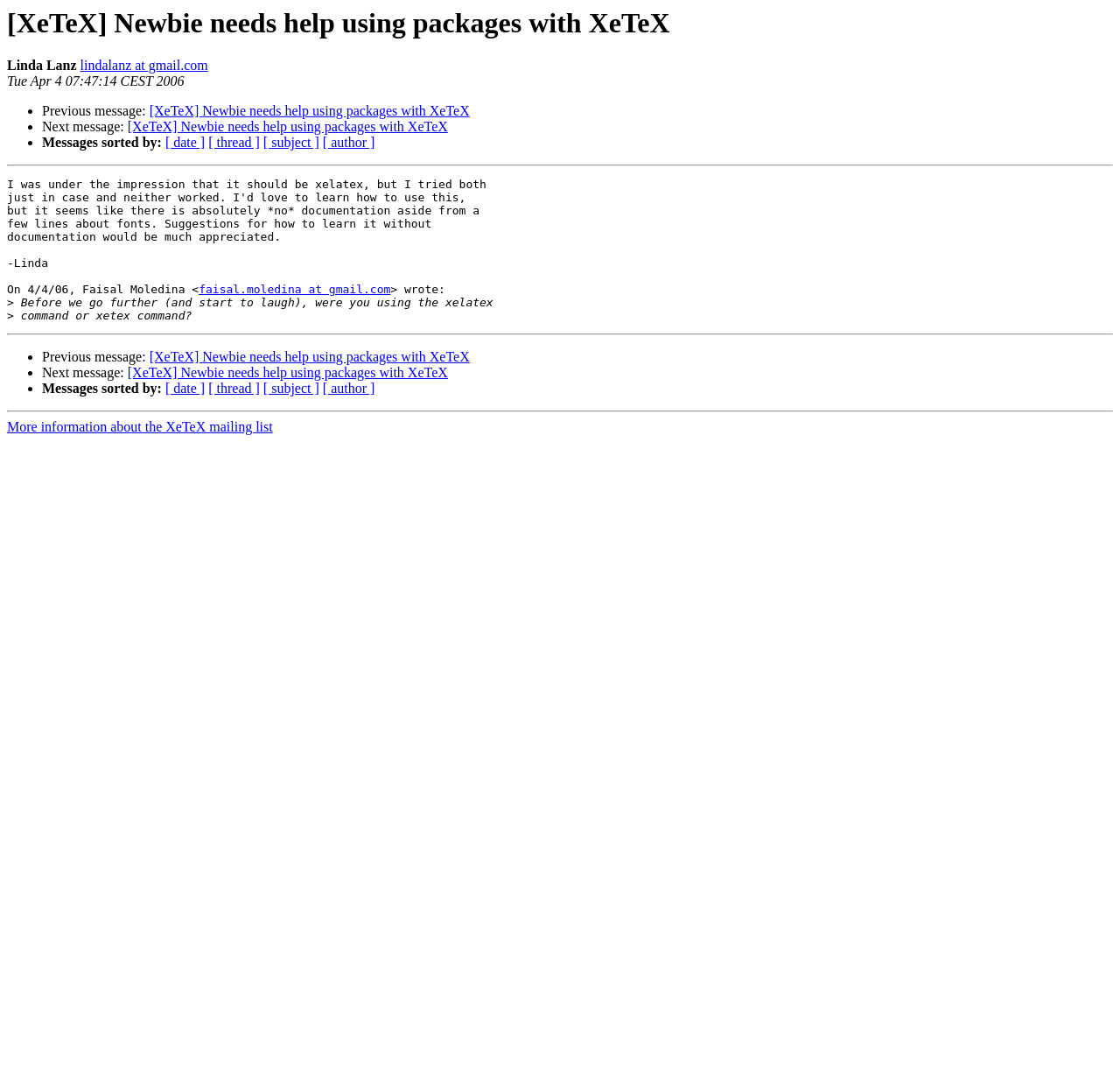Locate the bounding box coordinates of the element's region that should be clicked to carry out the following instruction: "Contact Linda Lanz". The coordinates need to be four float numbers between 0 and 1, i.e., [left, top, right, bottom].

[0.072, 0.054, 0.186, 0.068]